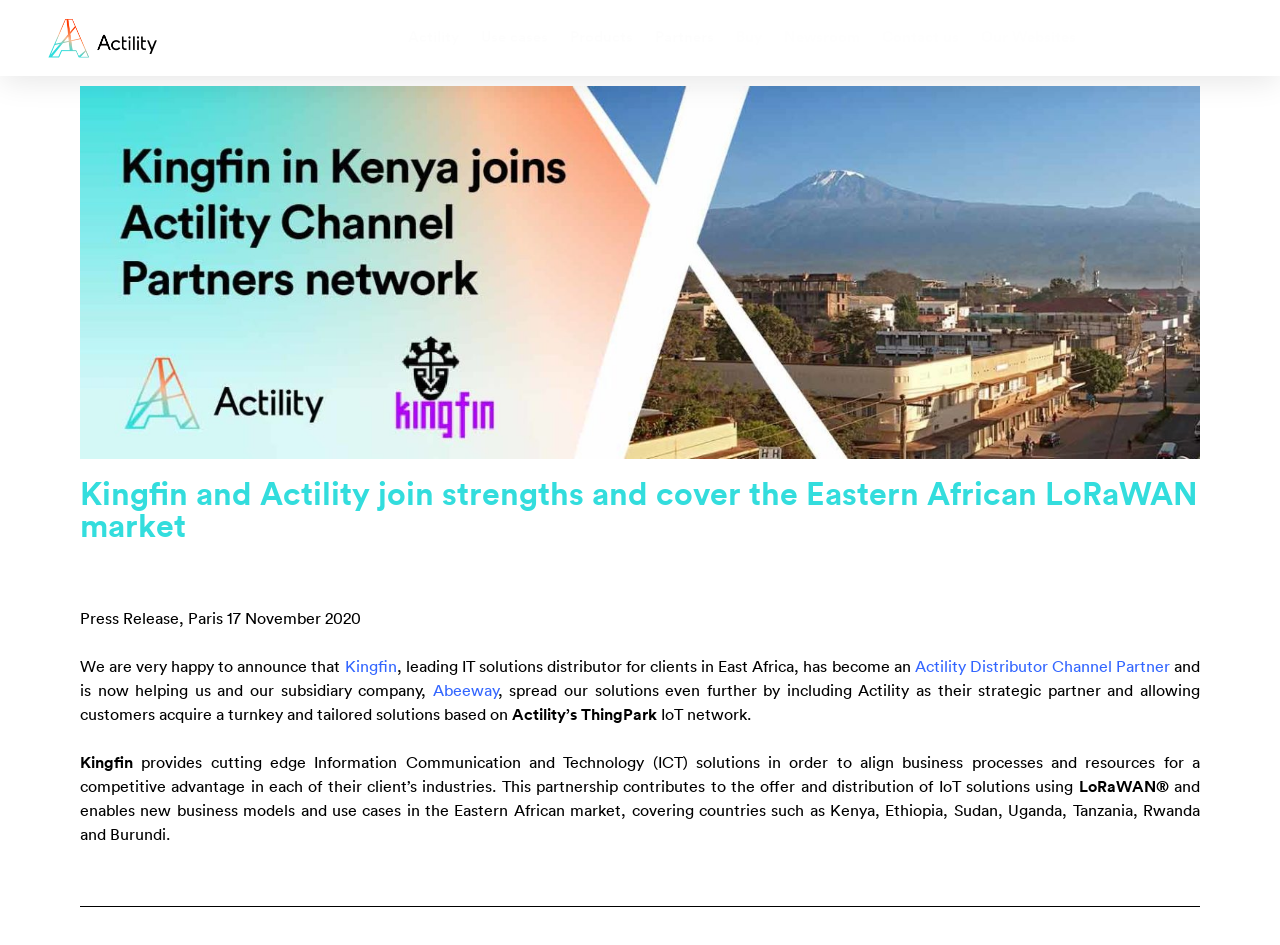Offer an extensive depiction of the webpage and its key elements.

The webpage appears to be a press release announcing Kingfin's partnership with Actility as a Distributor Channel Partner. At the top left corner, there is an Actility logo without a tagline. Below the logo, there is a navigation menu with links to Actility, Use cases, Products, Partners, Newsroom, Contact us, and Our Websites. 

To the right of the navigation menu, there is a "Buy" button. Below the navigation menu, there is a large header image with a title "Kingfin and Actility join strengths and cover the Eastern African LoRaWAN market". 

The main content of the press release is divided into several paragraphs. The first paragraph announces the partnership between Kingfin and Actility, with links to both companies. The second paragraph explains how Kingfin, as a leading IT solutions distributor, will help spread Actility's solutions in East Africa. 

The third paragraph describes Kingfin's role in providing cutting-edge ICT solutions to its clients, and how this partnership will contribute to the distribution of IoT solutions using LoRaWAN technology in the Eastern African market. The text also mentions the countries that will be covered by this partnership, including Kenya, Ethiopia, Sudan, Uganda, Tanzania, Rwanda, and Burundi.